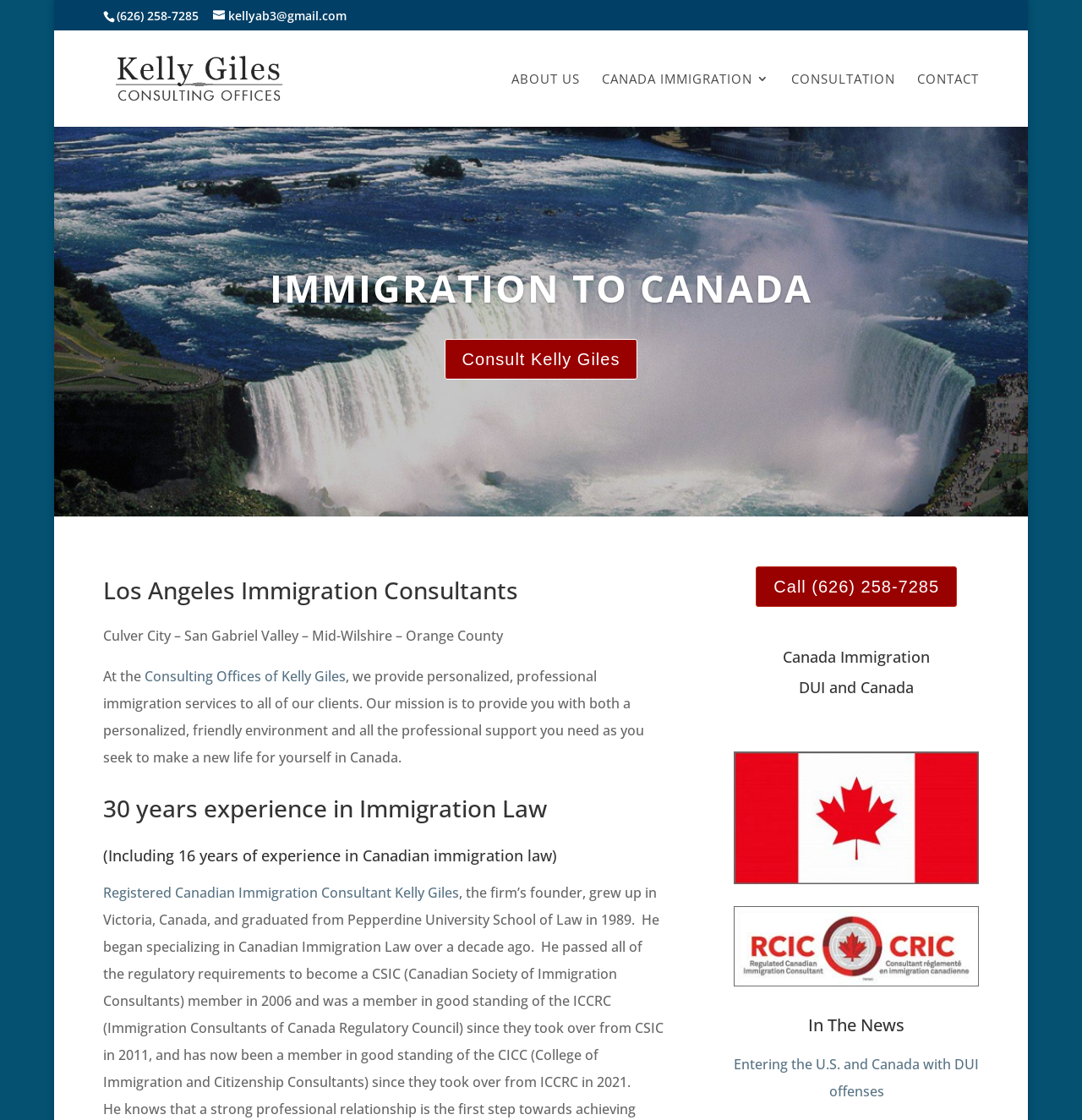Determine the heading of the webpage and extract its text content.

IMMIGRATION TO CANADA